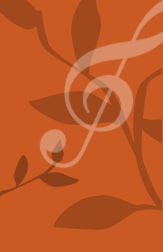Using the information in the image, could you please answer the following question in detail:
What type of music is associated with the Bas Van Lier Trio?

The Bas Van Lier Trio is a jazz ensemble, and their music repertoire includes elements of swing, bebop, and Latin jazz, which are all subgenres of jazz music.